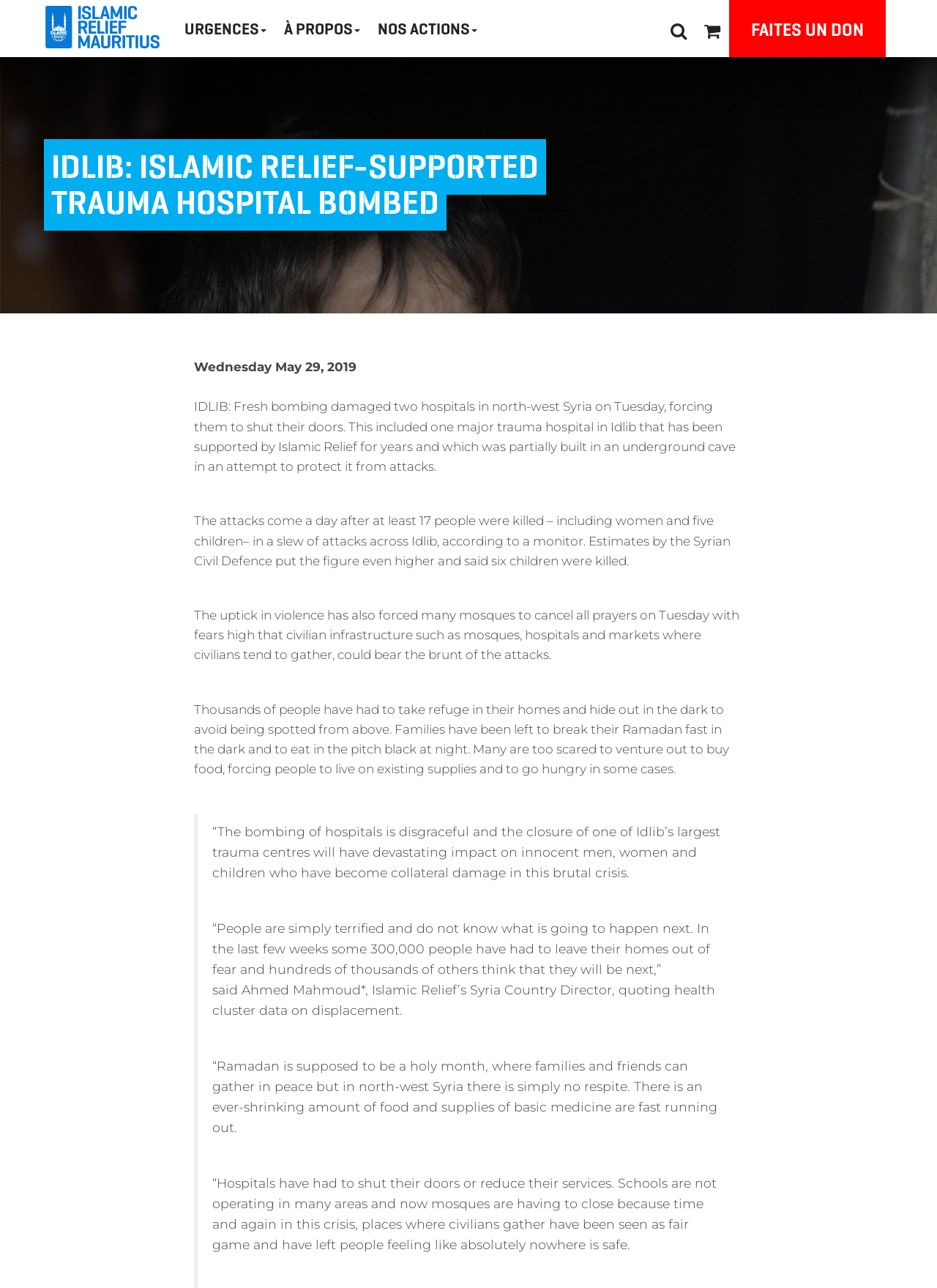How many people were killed in the attacks across Idlib?
Answer with a single word or phrase by referring to the visual content.

at least 17